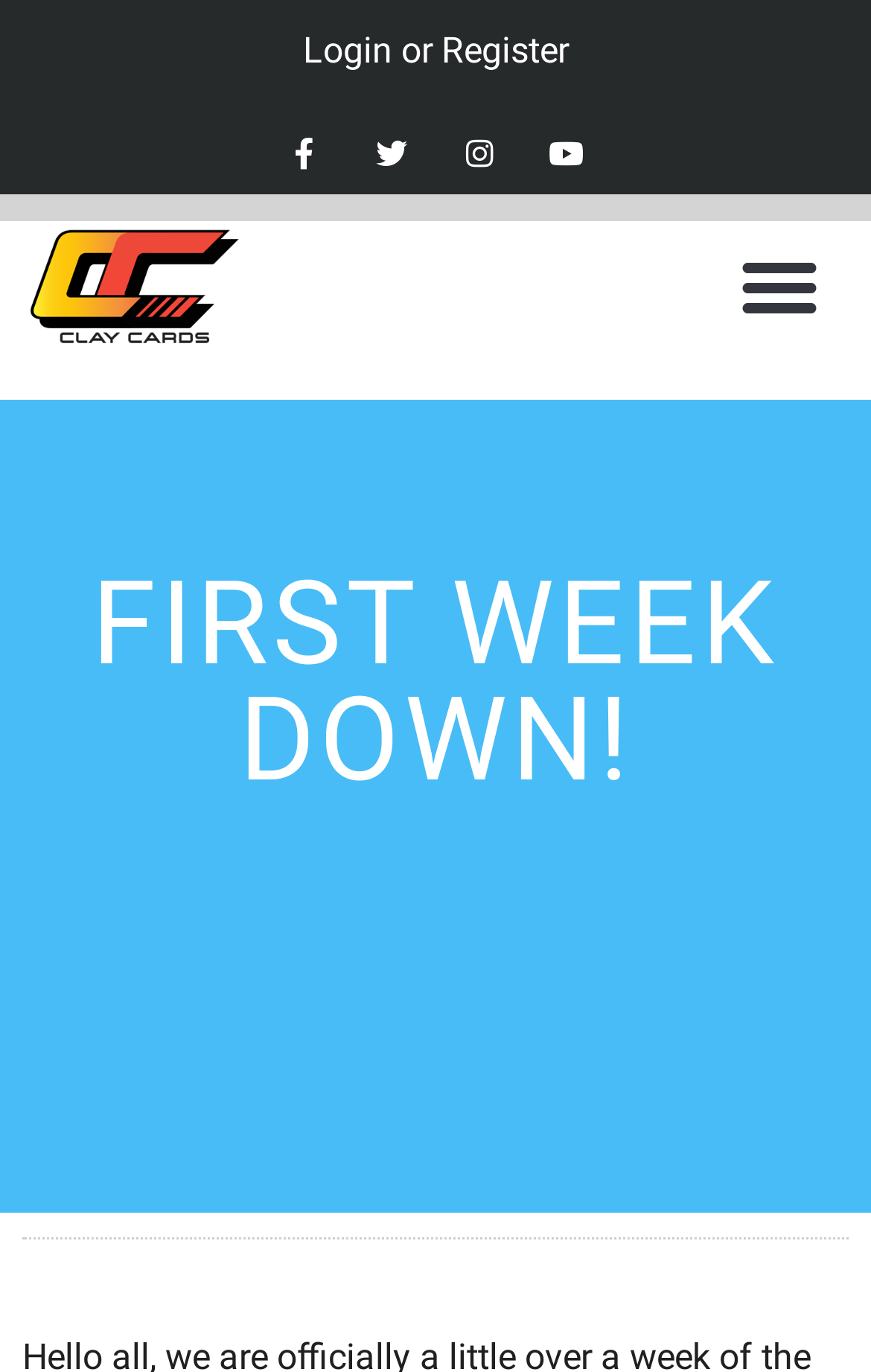Please find the top heading of the webpage and generate its text.

FIRST WEEK DOWN!